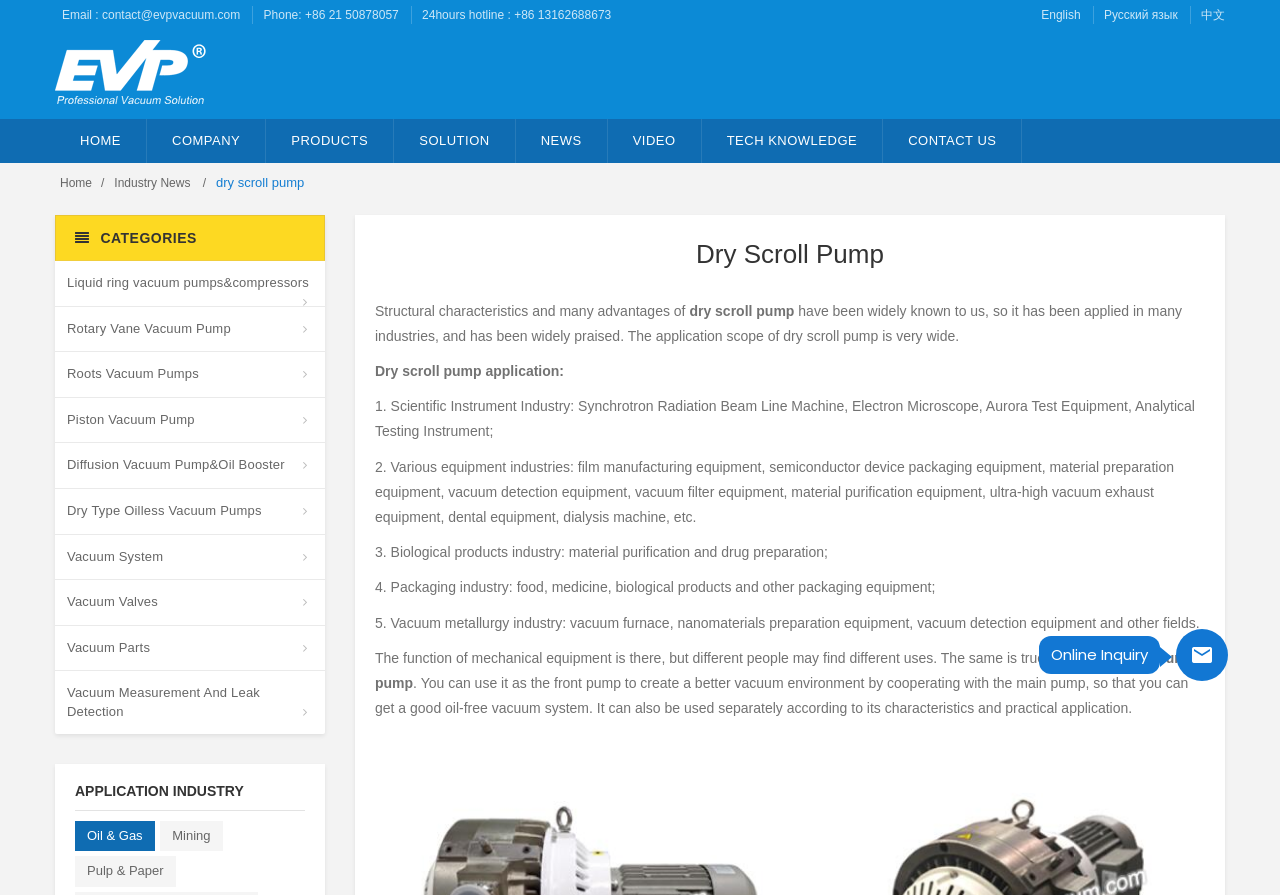Locate the bounding box coordinates of the item that should be clicked to fulfill the instruction: "Click the 'Online Inquiry' button".

[0.919, 0.703, 0.959, 0.761]